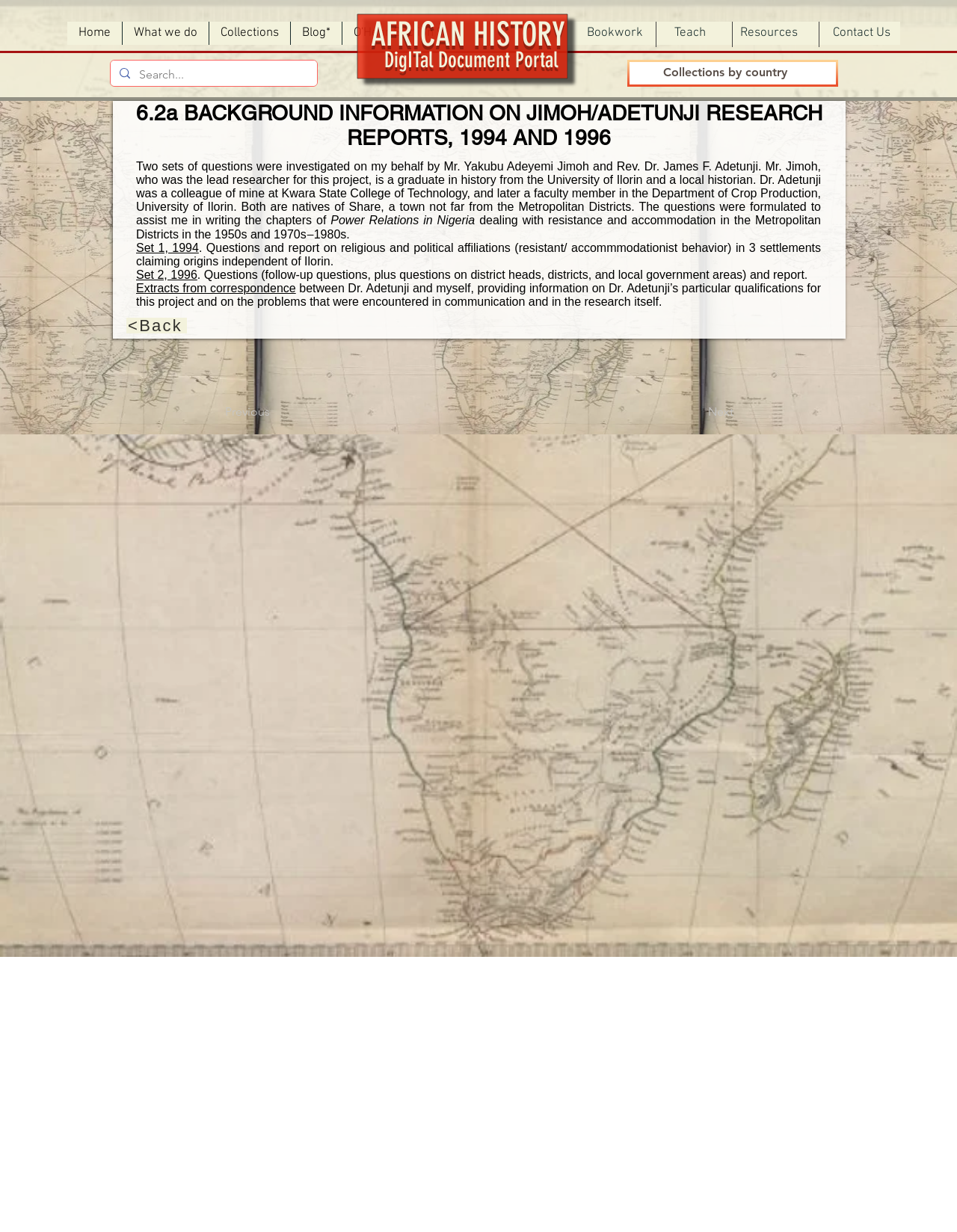Please locate the bounding box coordinates of the element that needs to be clicked to achieve the following instruction: "Go to the home page". The coordinates should be four float numbers between 0 and 1, i.e., [left, top, right, bottom].

[0.07, 0.018, 0.127, 0.036]